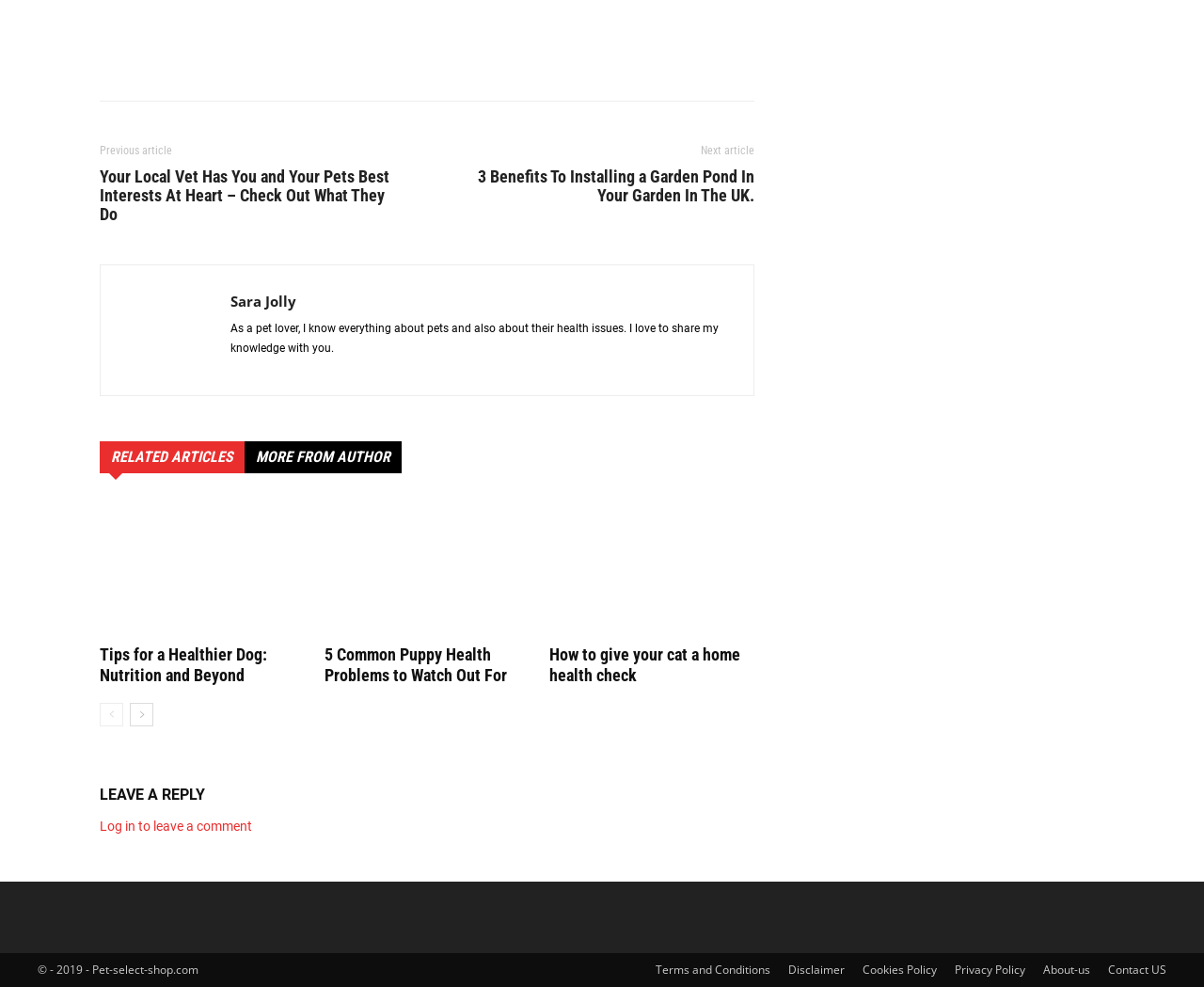What is the author's name?
Refer to the image and provide a detailed answer to the question.

The author's name can be found in the section 'RELATED ARTICLES MORE FROM AUTHOR' where it is written 'Sara Jolly' next to the image of the author.